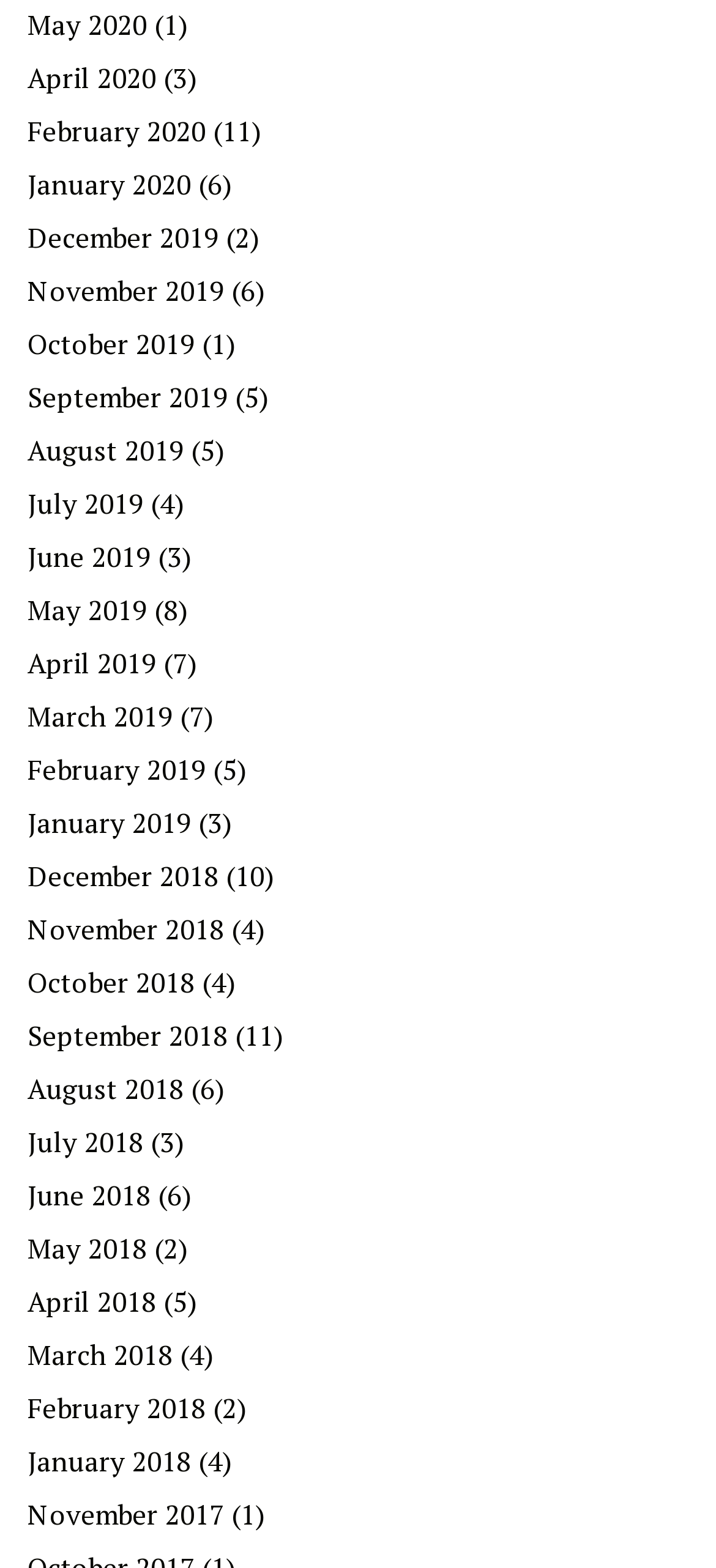What is the most popular month in 2019?
Please provide a comprehensive answer based on the details in the screenshot.

I looked at the links for 2019 and found the month with the highest number of articles is May 2019, with 8 articles.